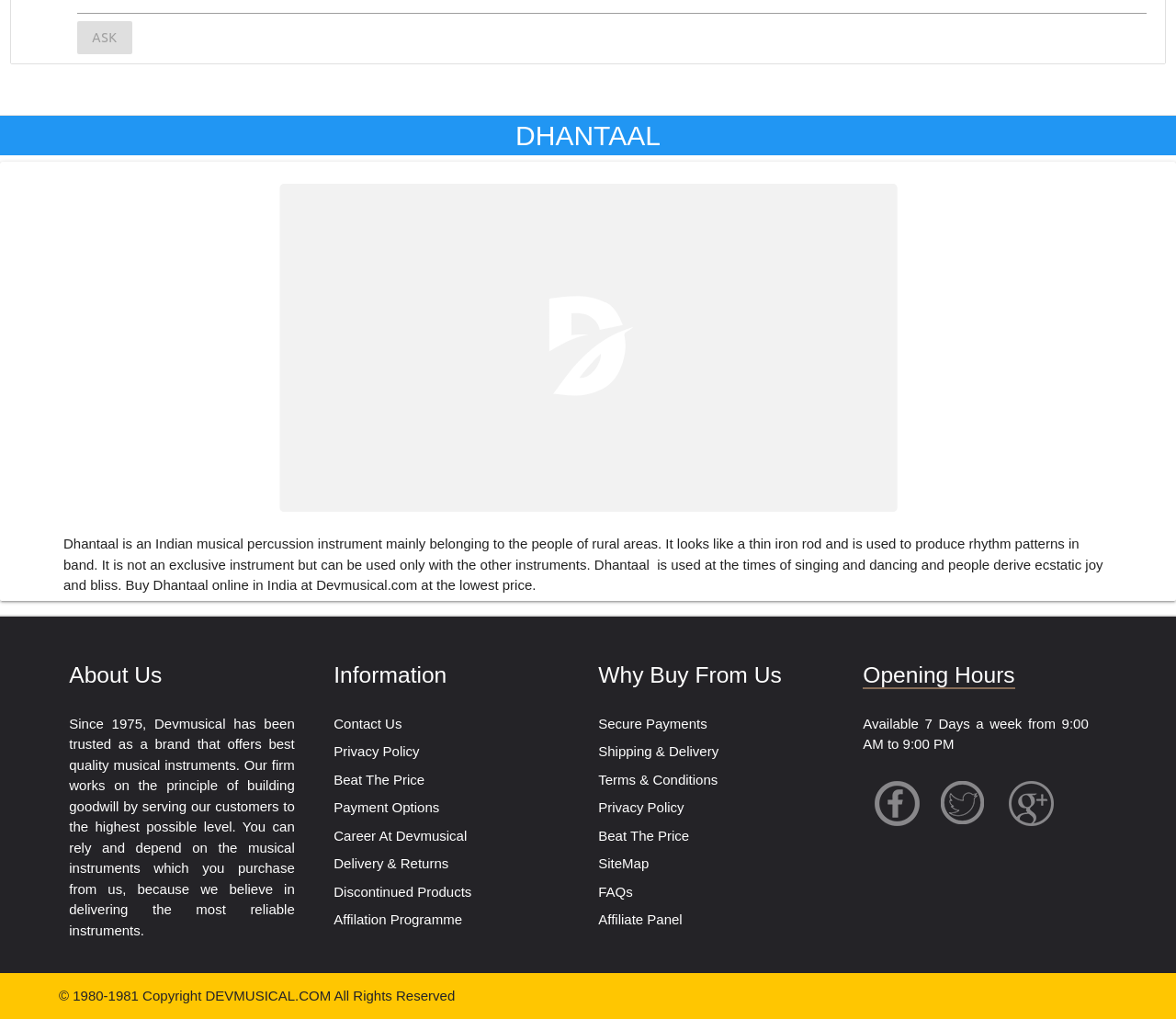Provide the bounding box coordinates of the HTML element this sentence describes: "About us". The bounding box coordinates consist of four float numbers between 0 and 1, i.e., [left, top, right, bottom].

None